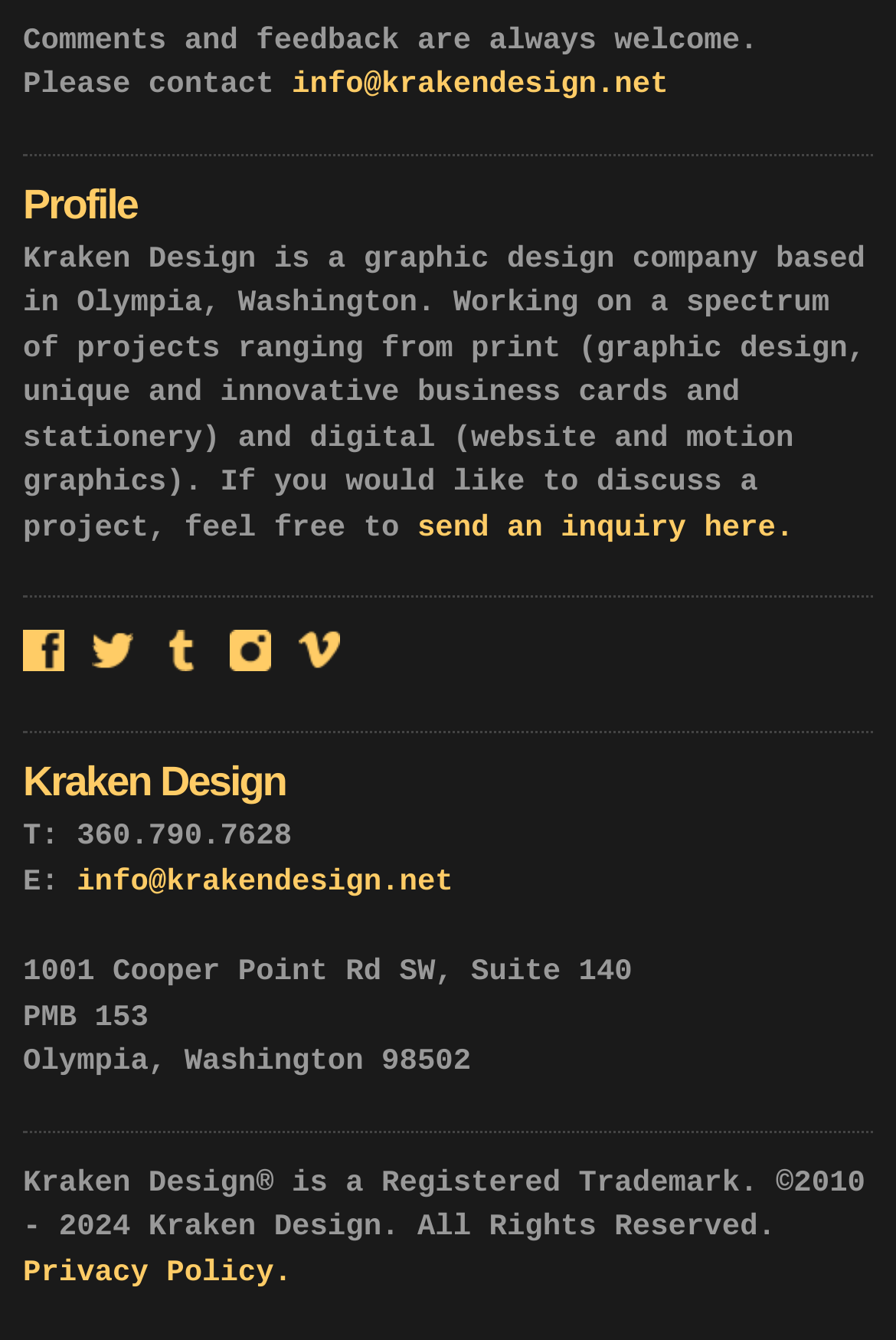Locate the bounding box coordinates of the area that needs to be clicked to fulfill the following instruction: "Visit Kraken Design's Facebook page". The coordinates should be in the format of four float numbers between 0 and 1, namely [left, top, right, bottom].

[0.026, 0.482, 0.103, 0.508]